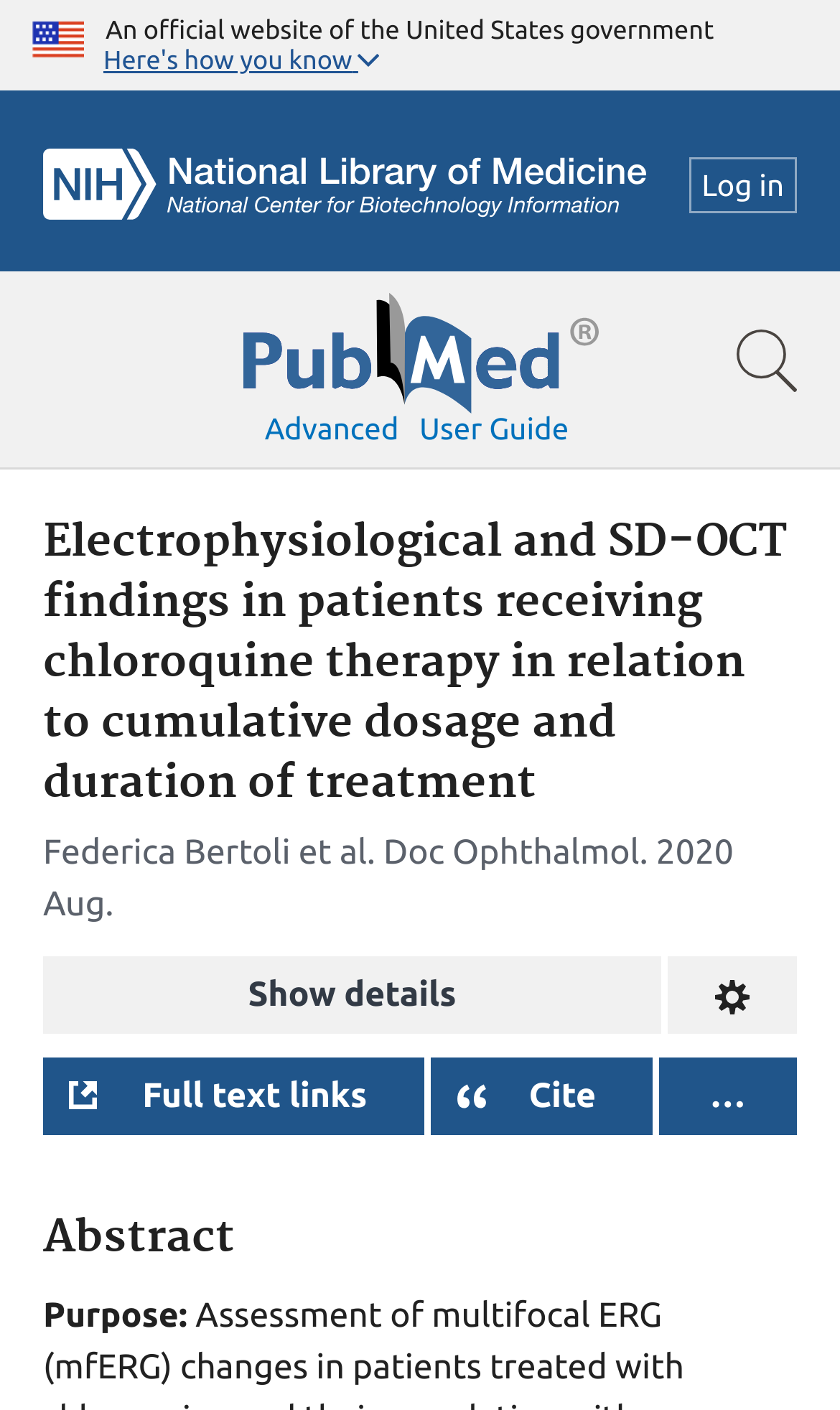What is the principal heading displayed on the webpage?

Electrophysiological and SD-OCT findings in patients receiving chloroquine therapy in relation to cumulative dosage and duration of treatment